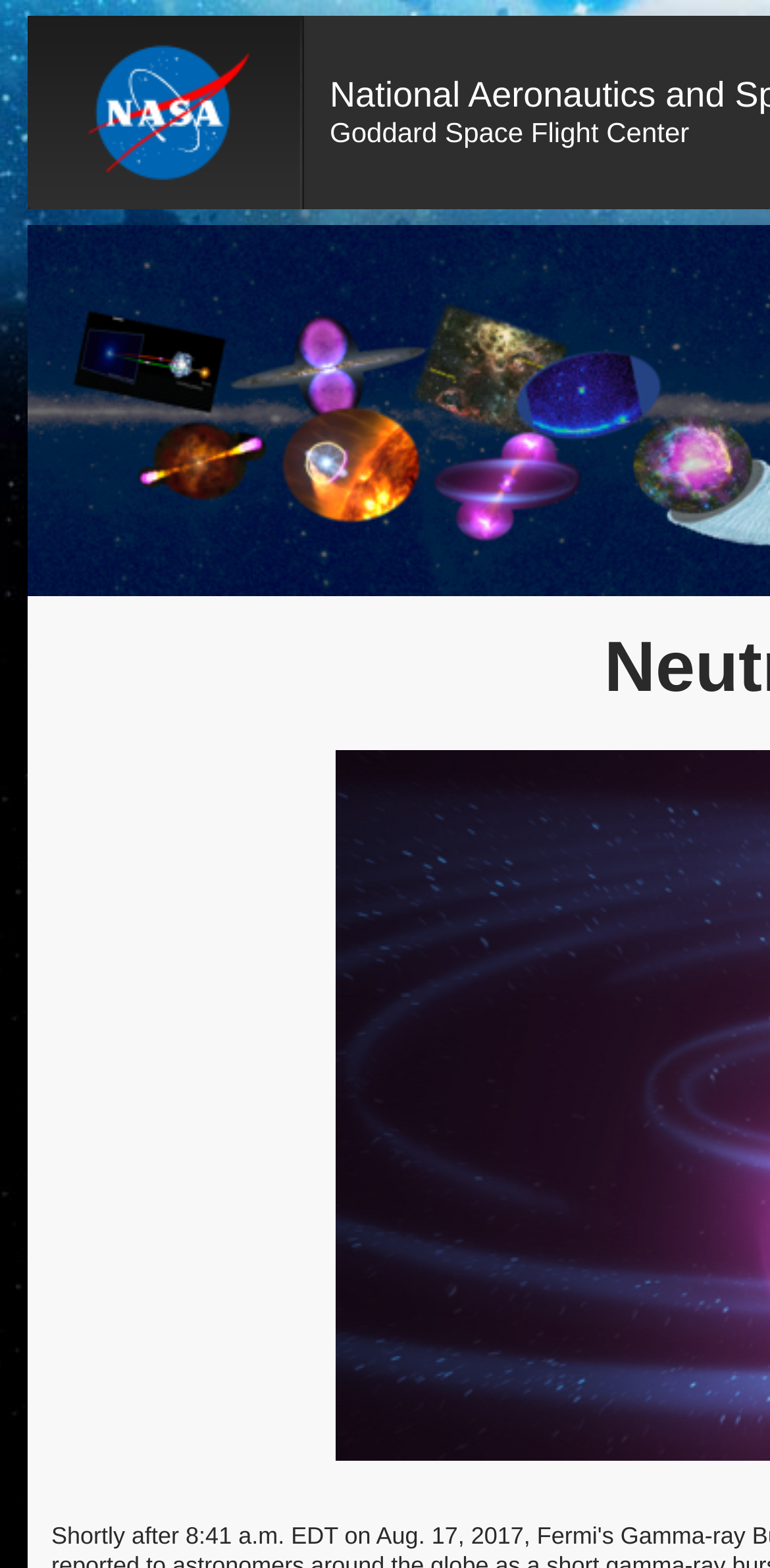Bounding box coordinates are specified in the format (top-left x, top-left y, bottom-right x, bottom-right y). All values are floating point numbers bounded between 0 and 1. Please provide the bounding box coordinate of the region this sentence describes: alt="NASA Logo"

[0.036, 0.12, 0.395, 0.137]